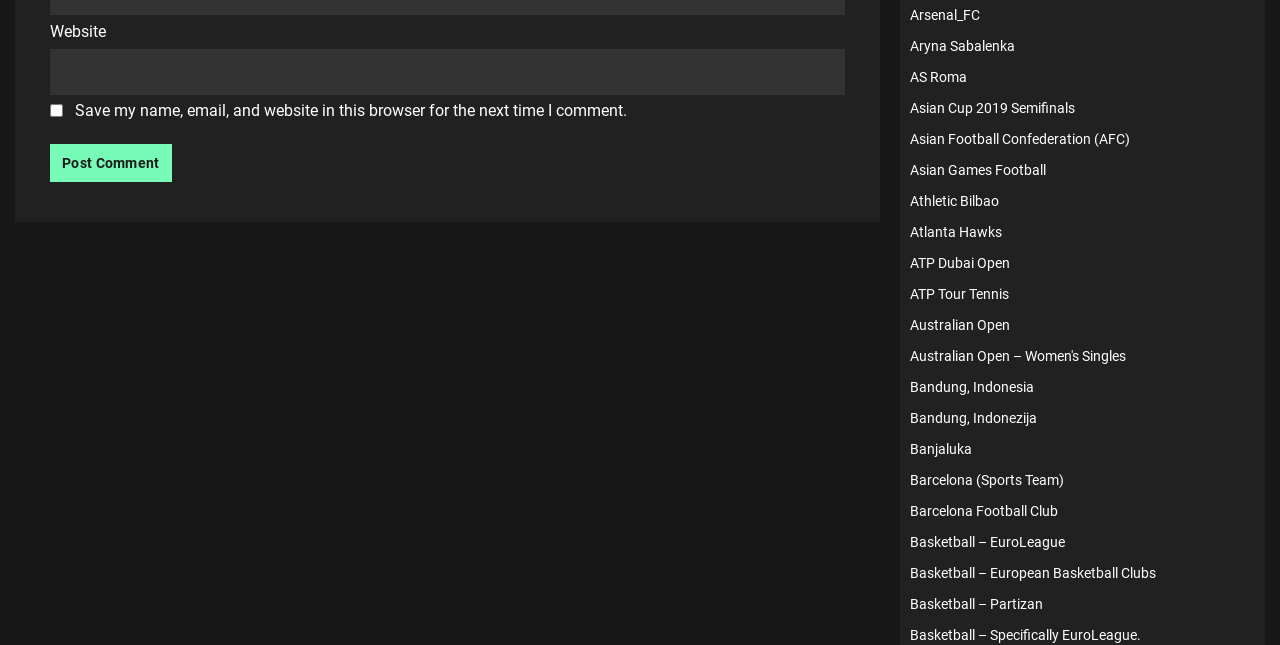Give a one-word or short-phrase answer to the following question: 
How many links are listed on the right side?

24